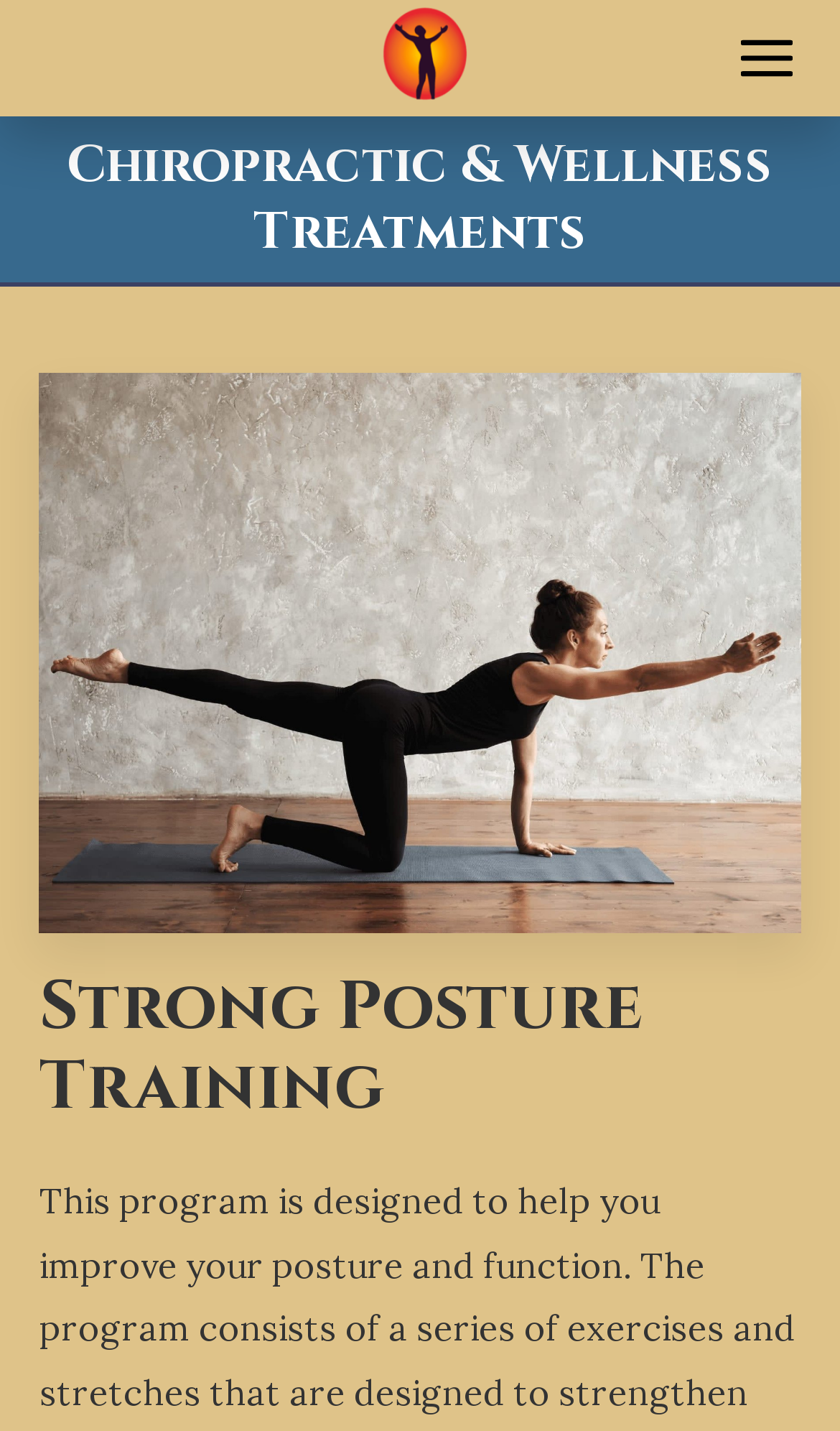Specify the bounding box coordinates of the area to click in order to execute this command: 'click on the 'Balance Point Chiropractic' image'. The coordinates should consist of four float numbers ranging from 0 to 1, and should be formatted as [left, top, right, bottom].

[0.453, 0.005, 0.556, 0.071]